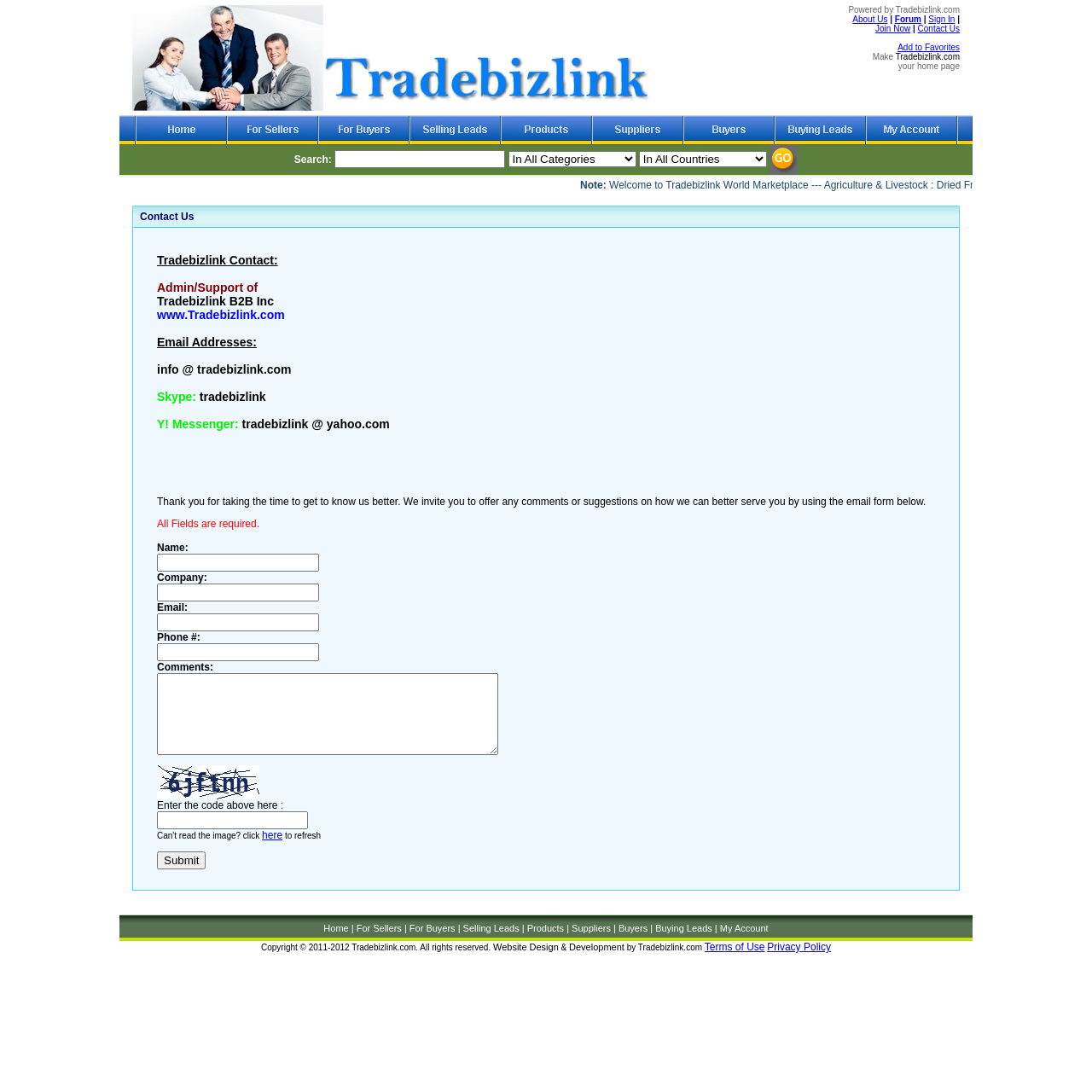Please identify the bounding box coordinates of the clickable area that will allow you to execute the instruction: "Click the 'Home' link".

None